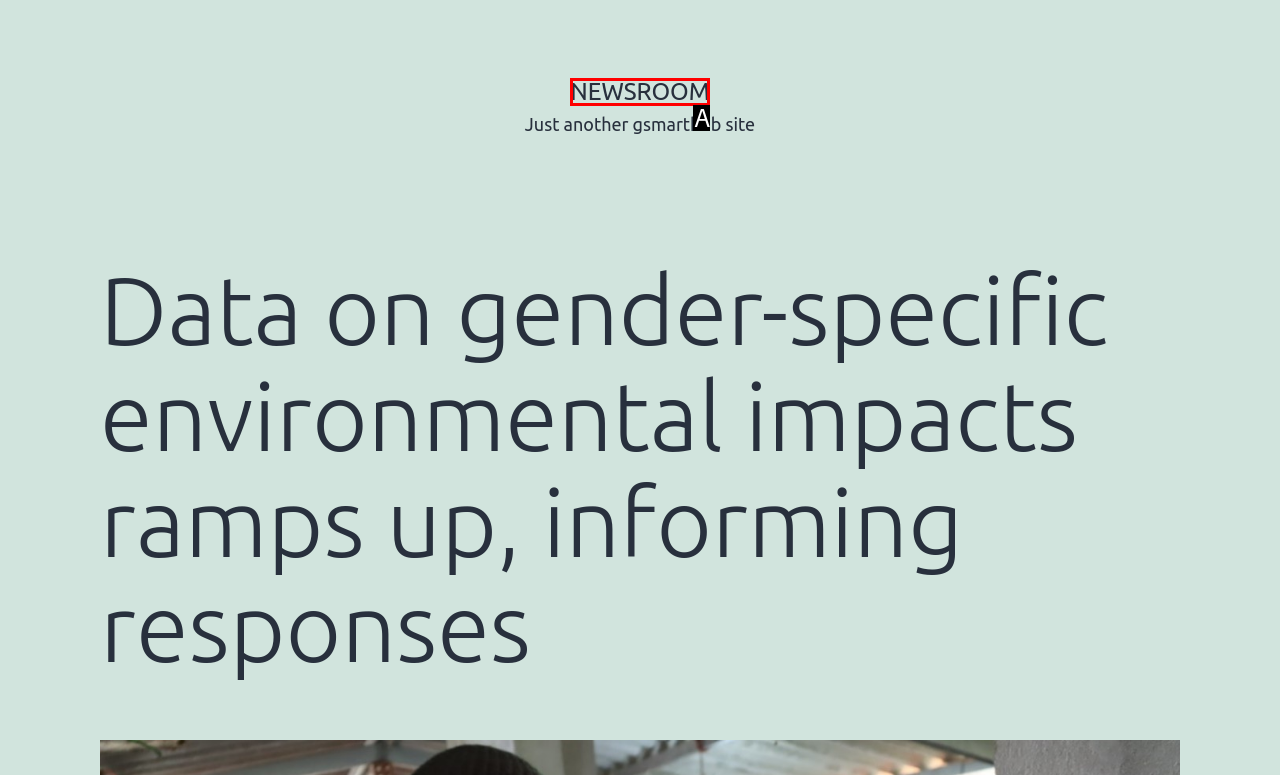Match the following description to the correct HTML element: Newsroom Indicate your choice by providing the letter.

A